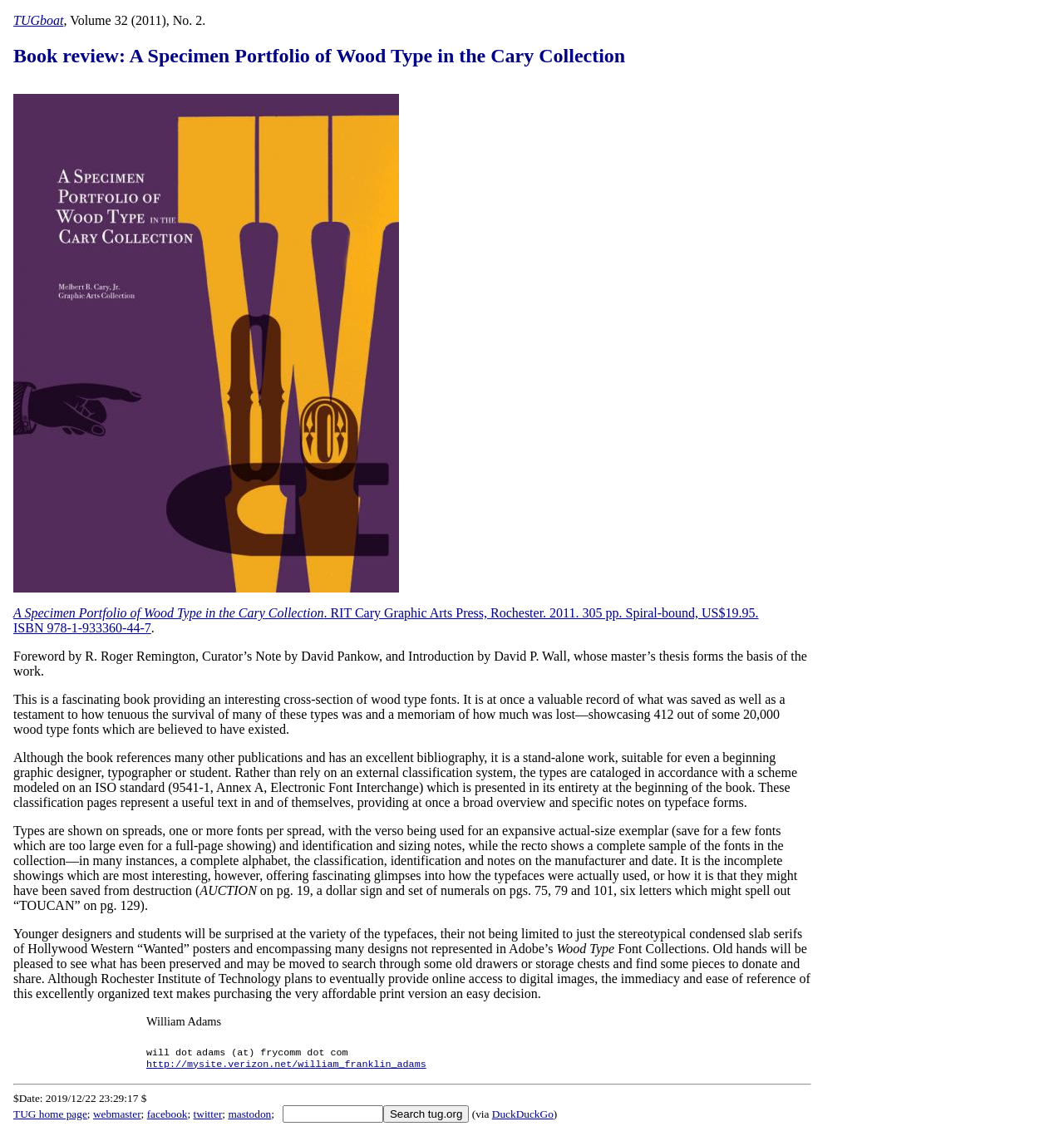Based on the image, please elaborate on the answer to the following question:
What is the price of the book?

The price of the book is mentioned in the review as 'US$19.95', which is the price of the spiral-bound edition.